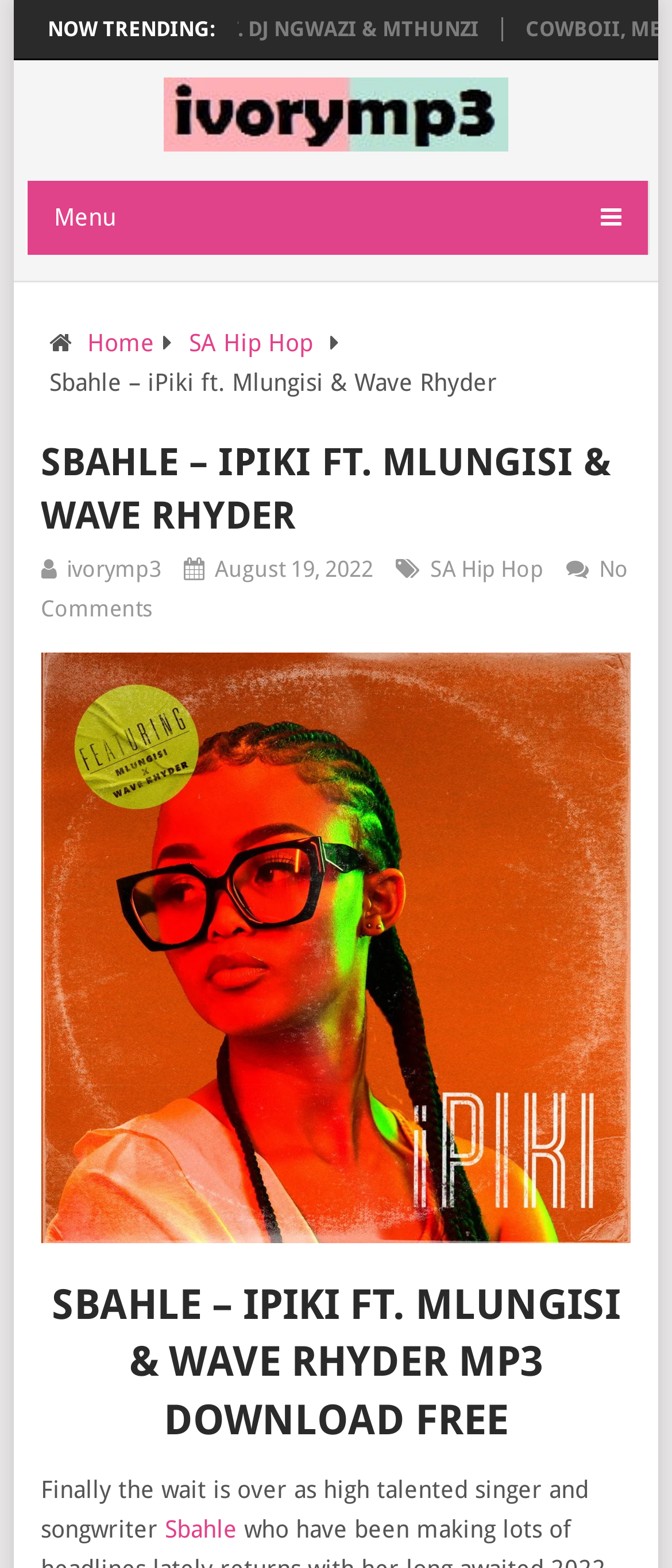Can you find the bounding box coordinates for the element to click on to achieve the instruction: "View SA Hip Hop"?

[0.281, 0.21, 0.465, 0.227]